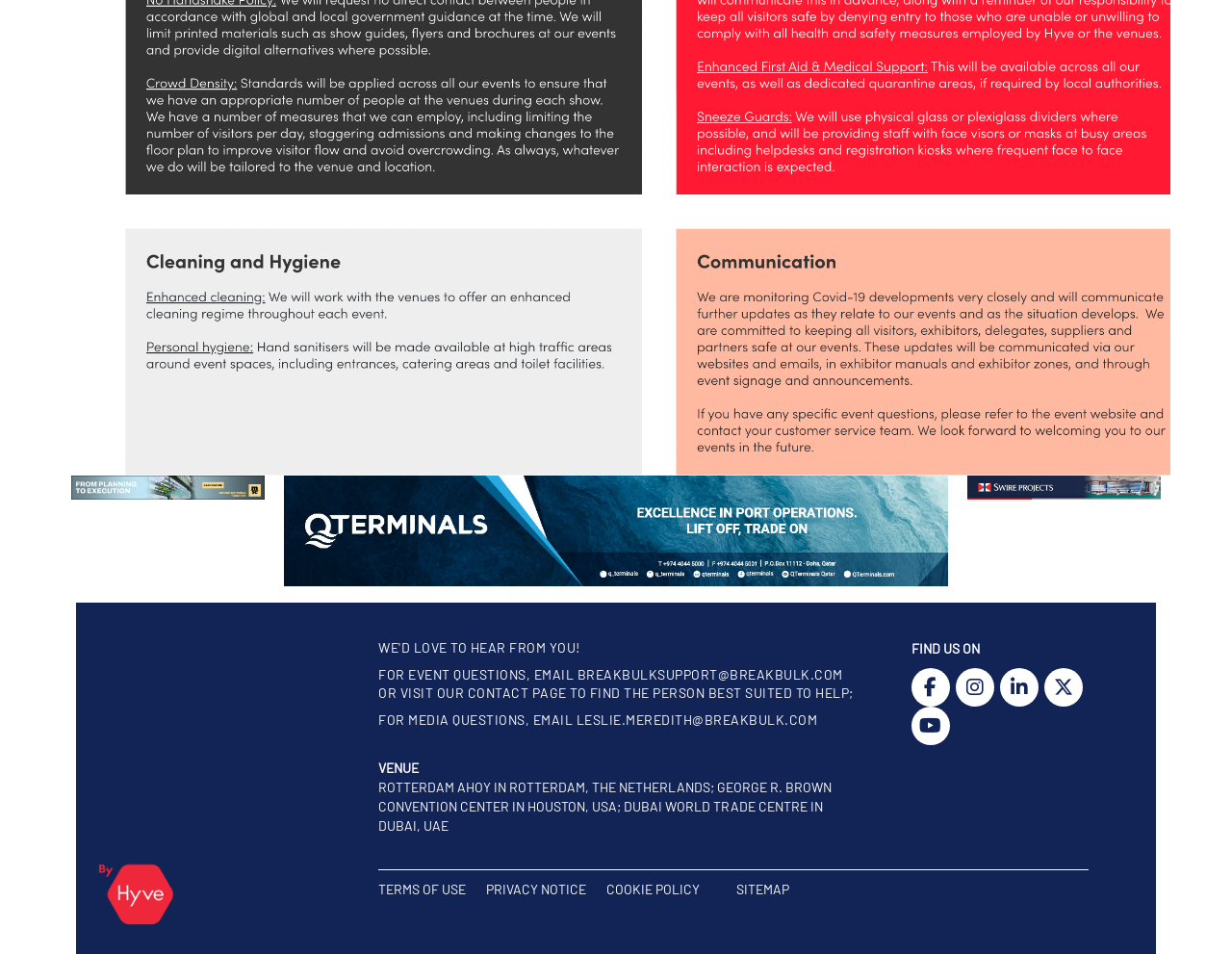Provide your answer to the question using just one word or phrase: What is the company name associated with the logo at the bottom?

hyve